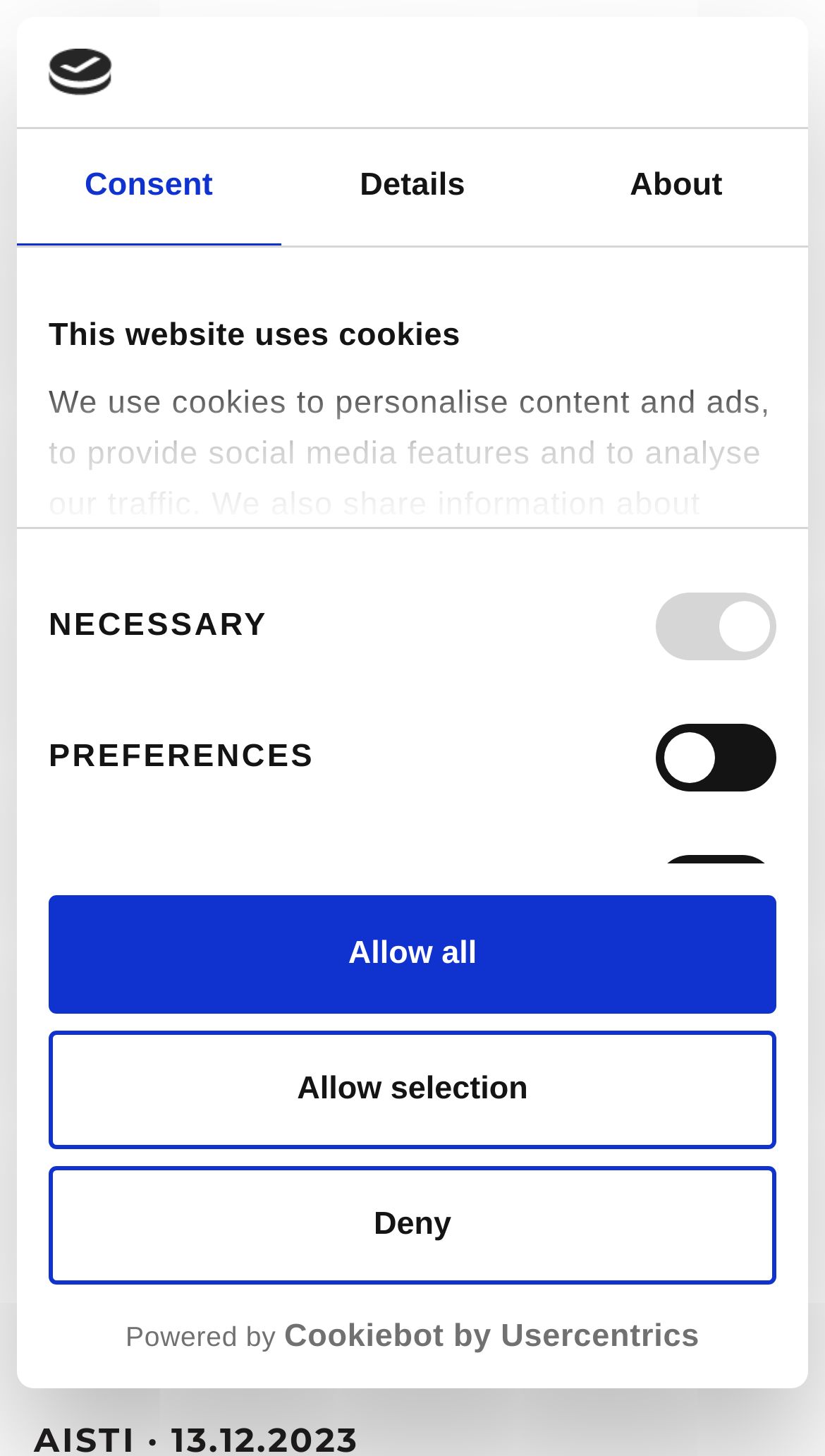Kindly provide the bounding box coordinates of the section you need to click on to fulfill the given instruction: "Check out Gaming Console Repair".

None